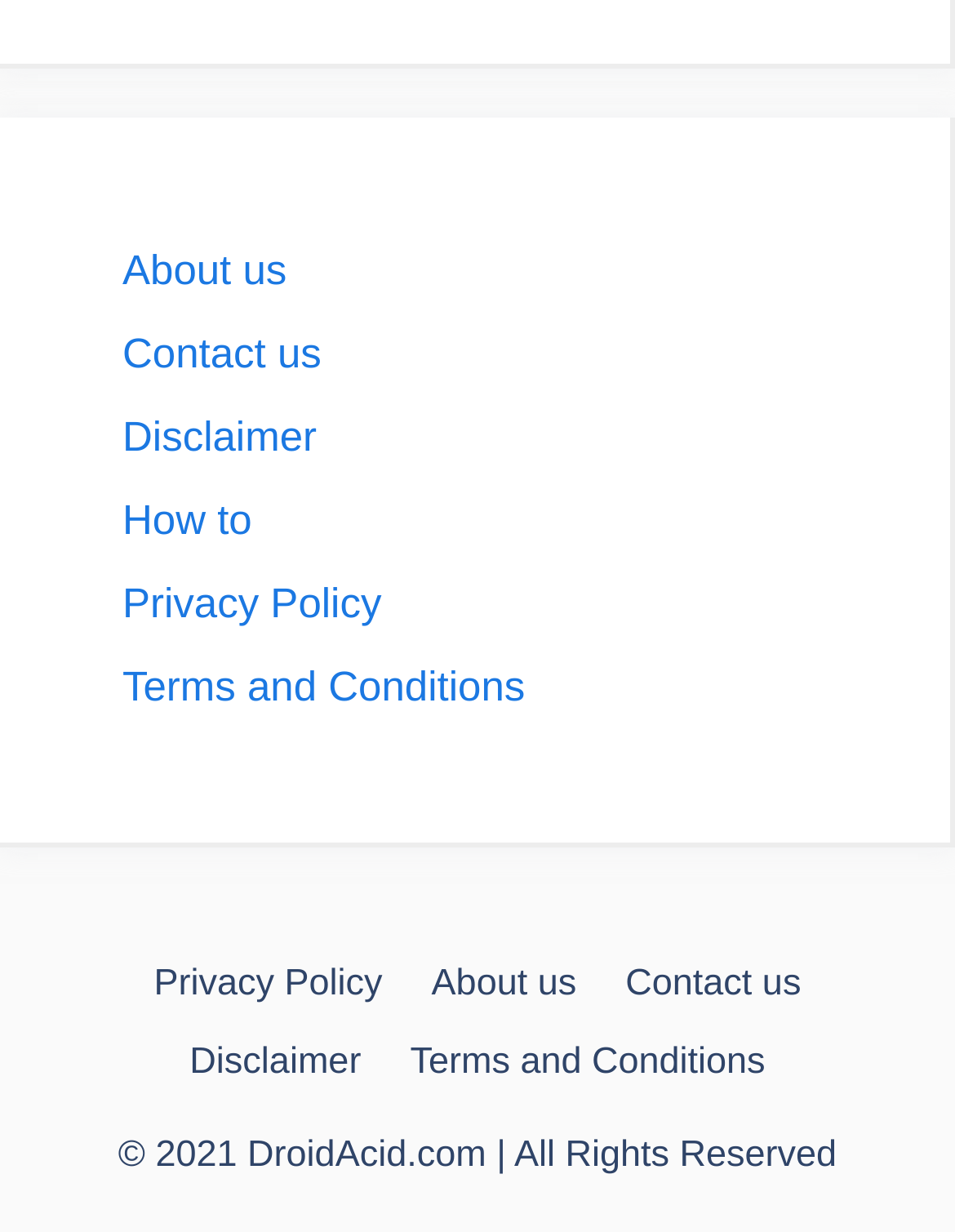Please provide a short answer using a single word or phrase for the question:
How many times does the 'Privacy Policy' link appear?

2